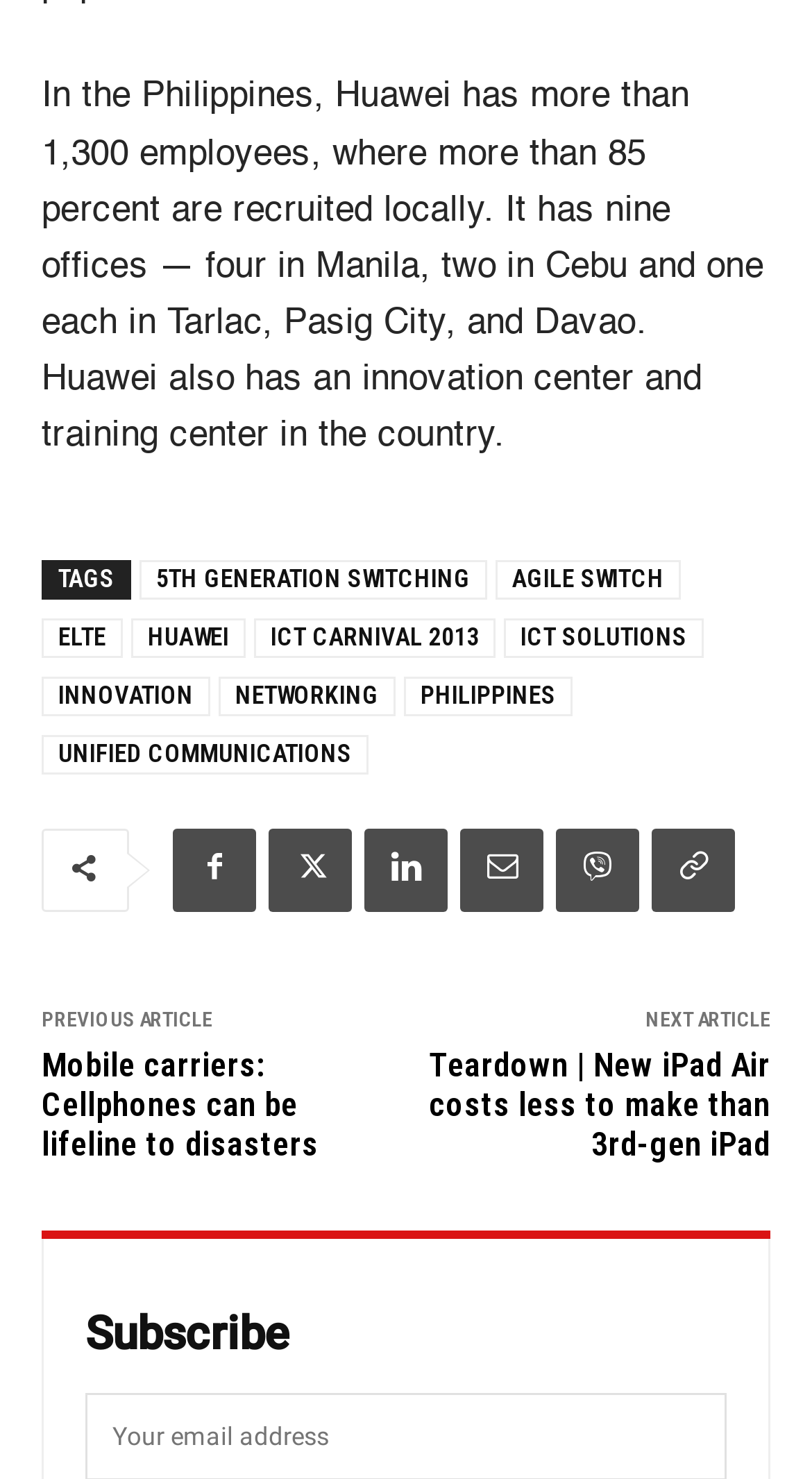What is the topic of the previous article?
From the image, respond using a single word or phrase.

Mobile carriers and disasters